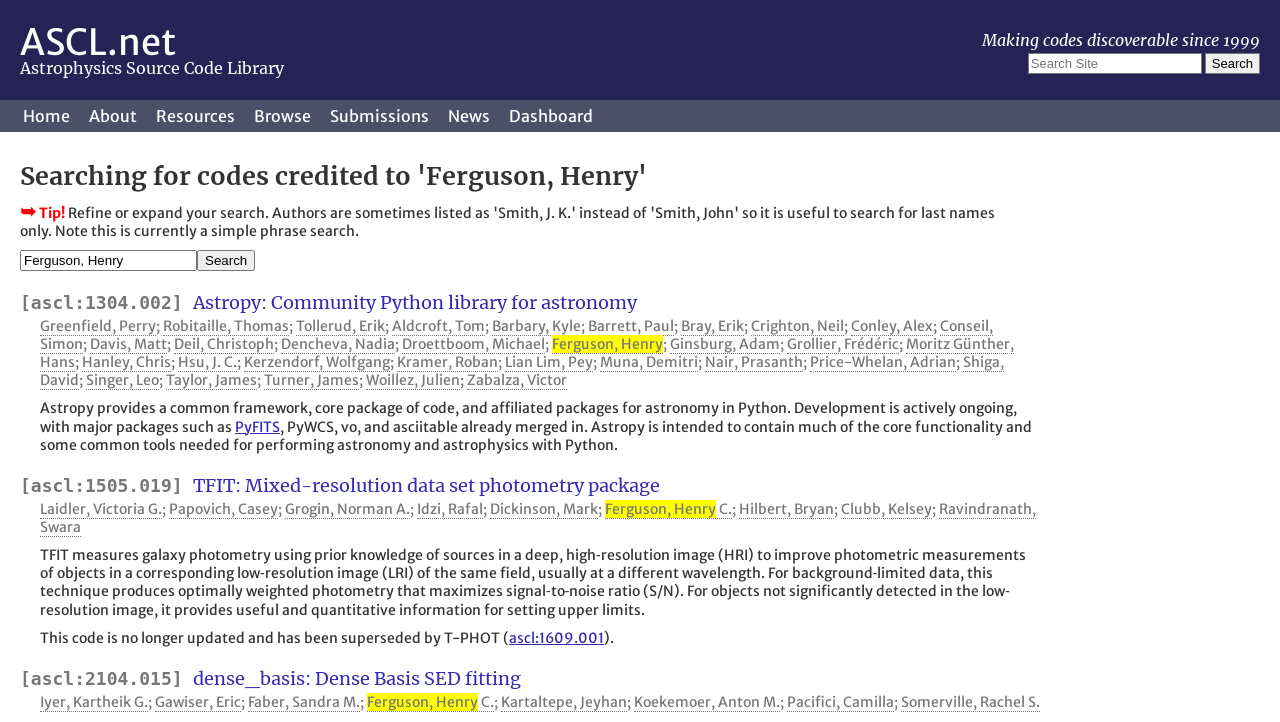Reply to the question with a single word or phrase:
What is the description of the package Astropy?

Common framework for astronomy in Python